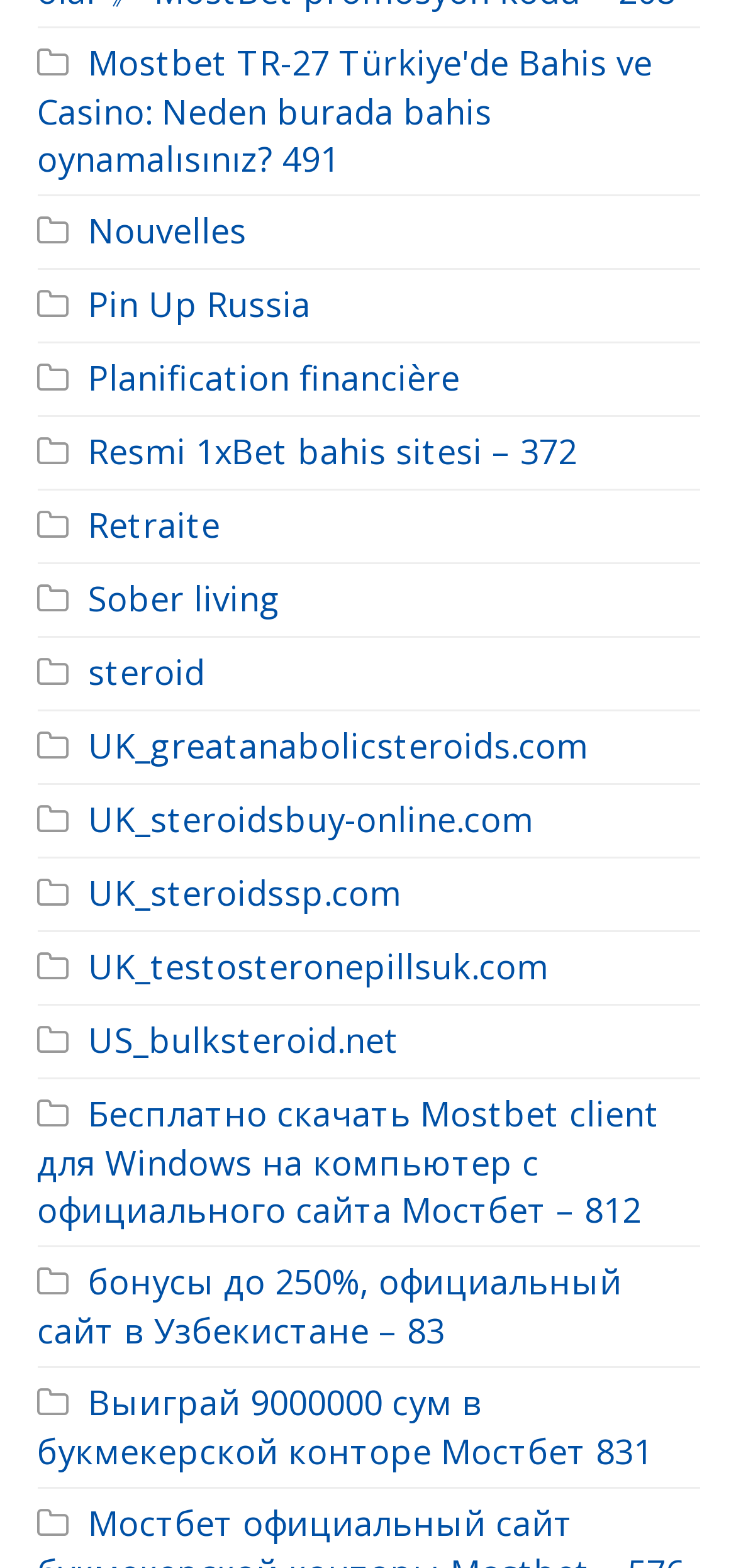Please respond to the question using a single word or phrase:
What is the main topic of the webpage?

Mostbet